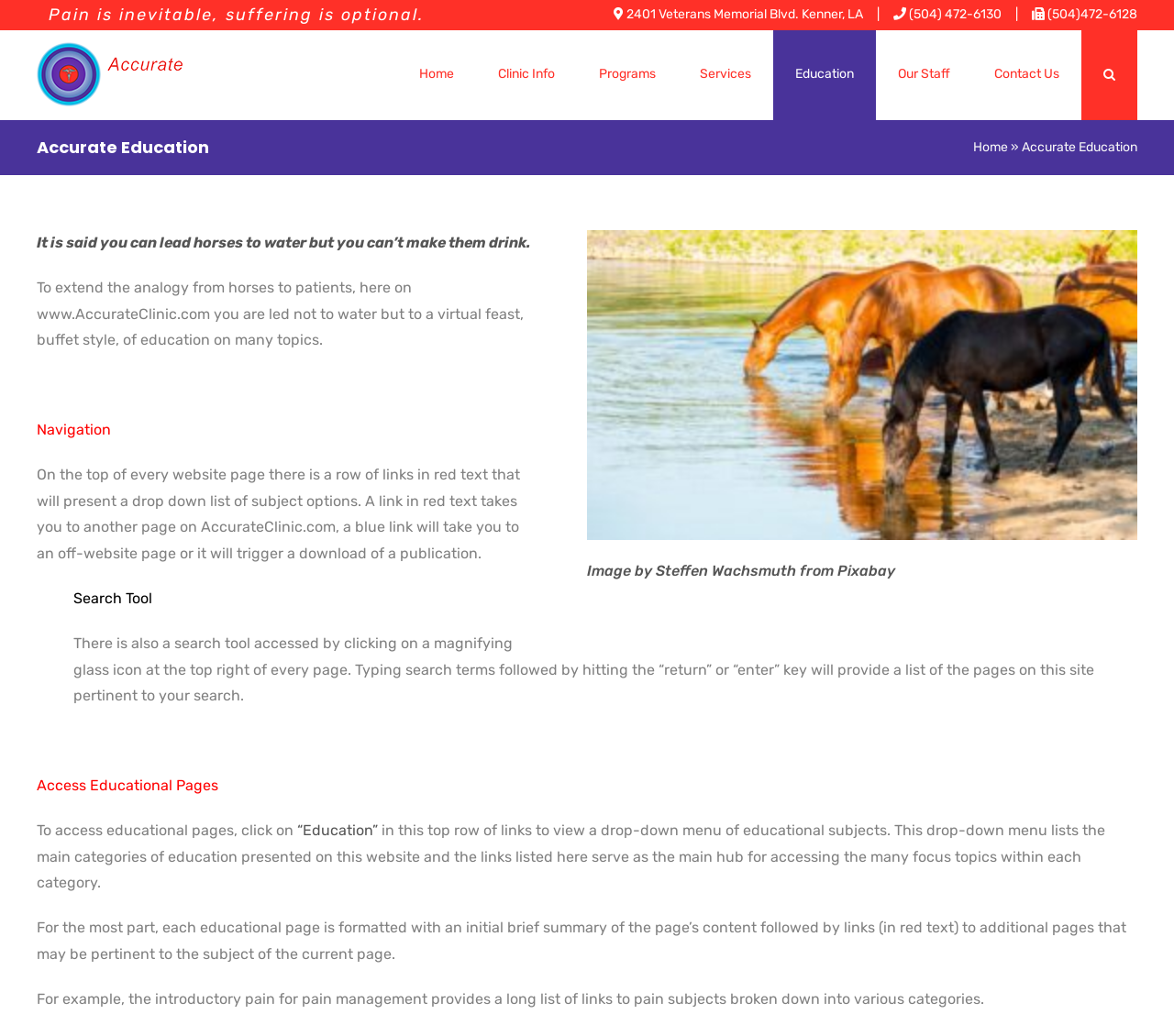Please specify the bounding box coordinates of the clickable section necessary to execute the following command: "Access educational pages by clicking on 'Education'".

[0.659, 0.027, 0.746, 0.116]